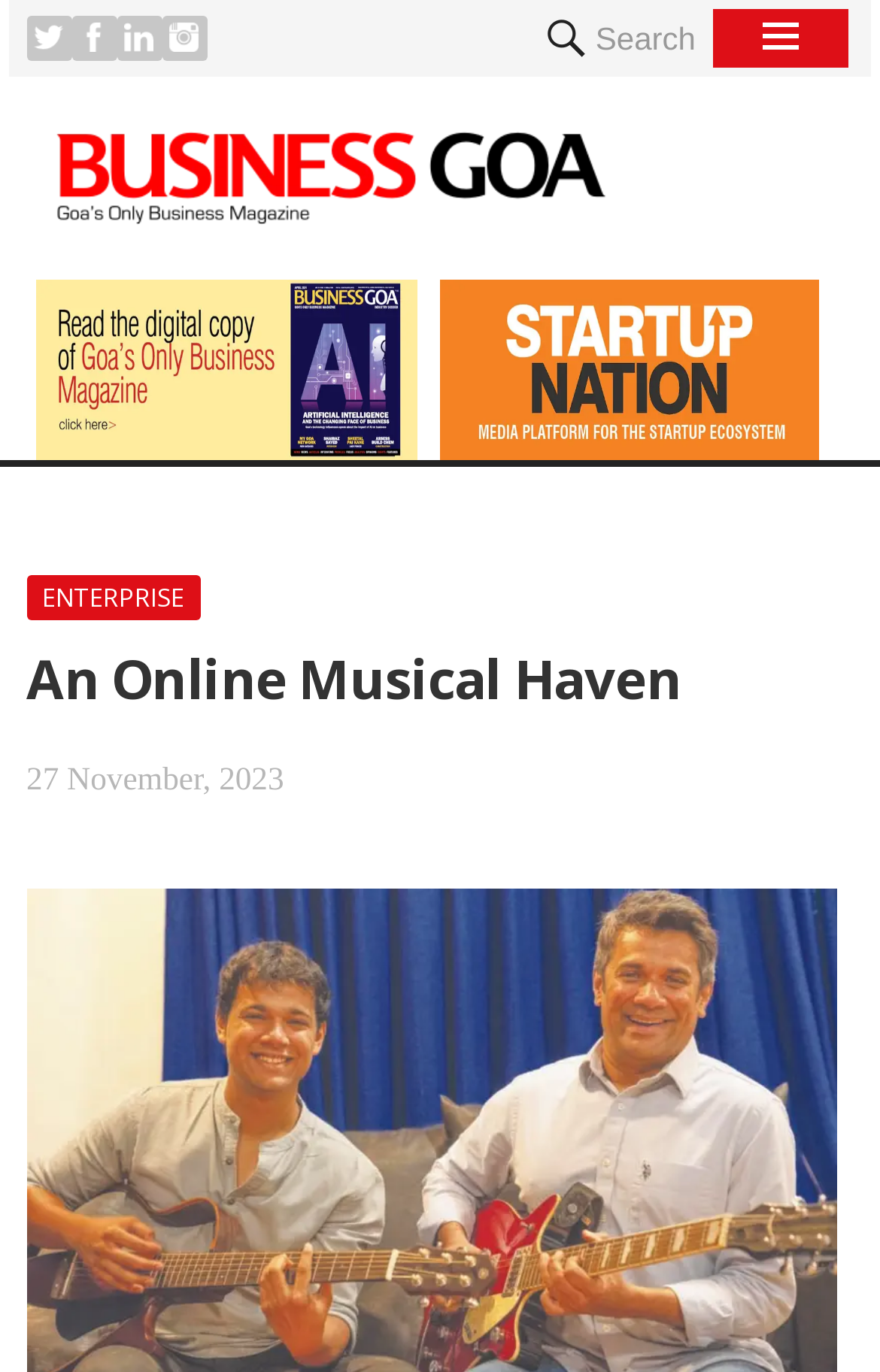Given the content of the image, can you provide a detailed answer to the question?
How many main sections are there on the webpage?

I analyzed the webpage structure and found two main sections: the header section with social media links, a search button, and a date, and a complementary section below it.